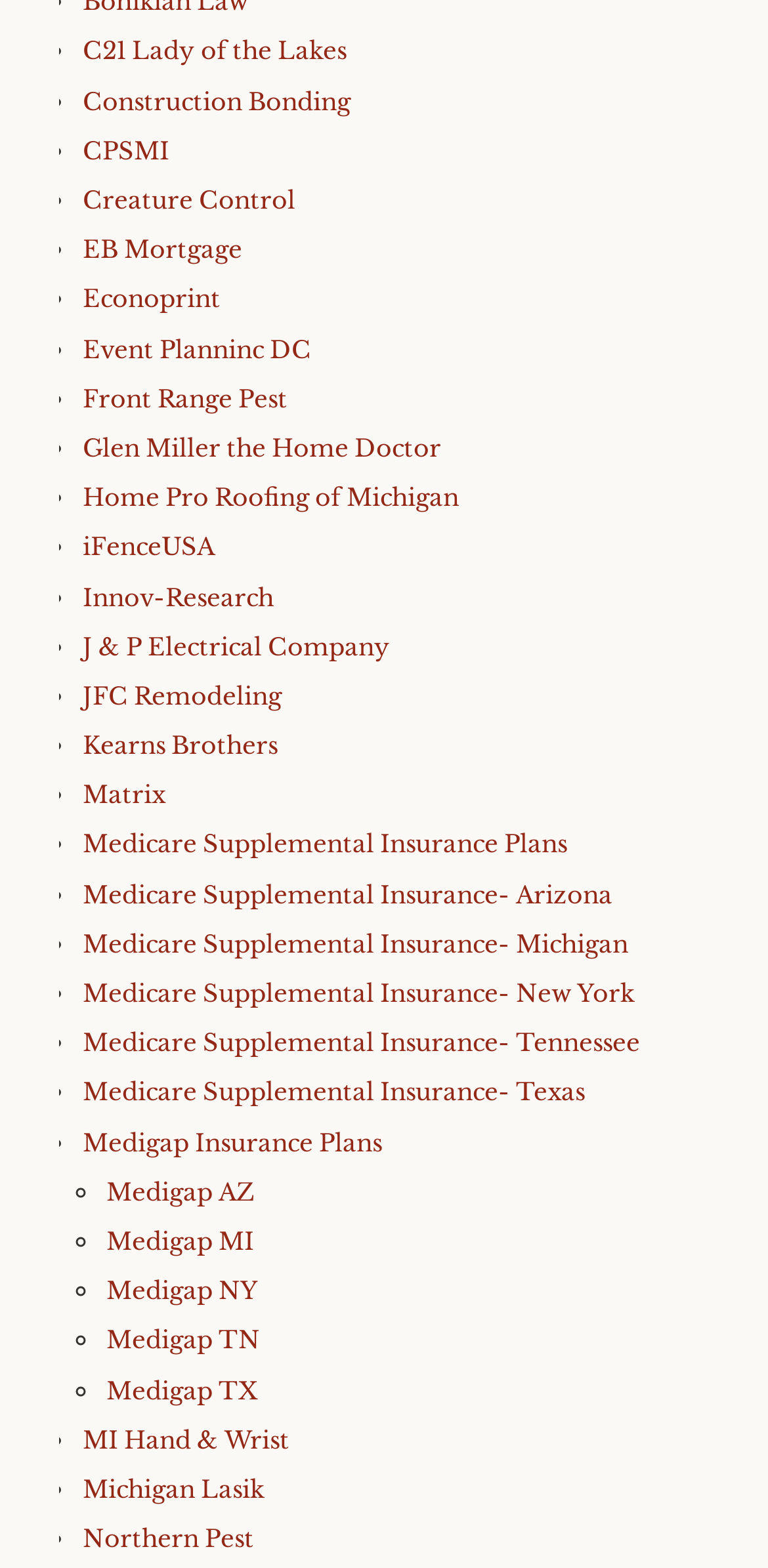Locate the bounding box coordinates for the element described below: "Follow". The coordinates must be four float values between 0 and 1, formatted as [left, top, right, bottom].

None